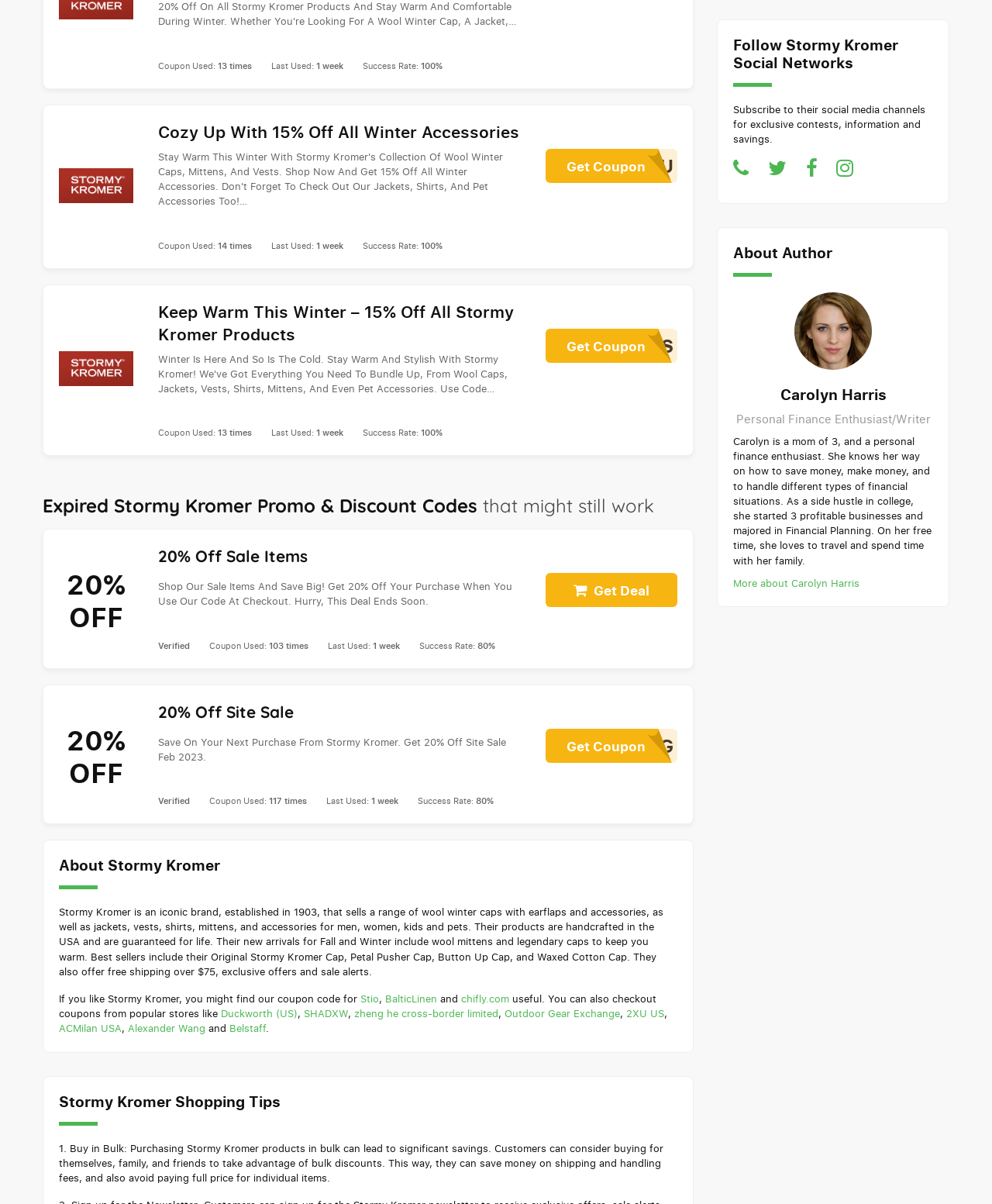Locate the bounding box of the UI element described by: "More about Carolyn Harris" in the given webpage screenshot.

[0.739, 0.478, 0.866, 0.49]